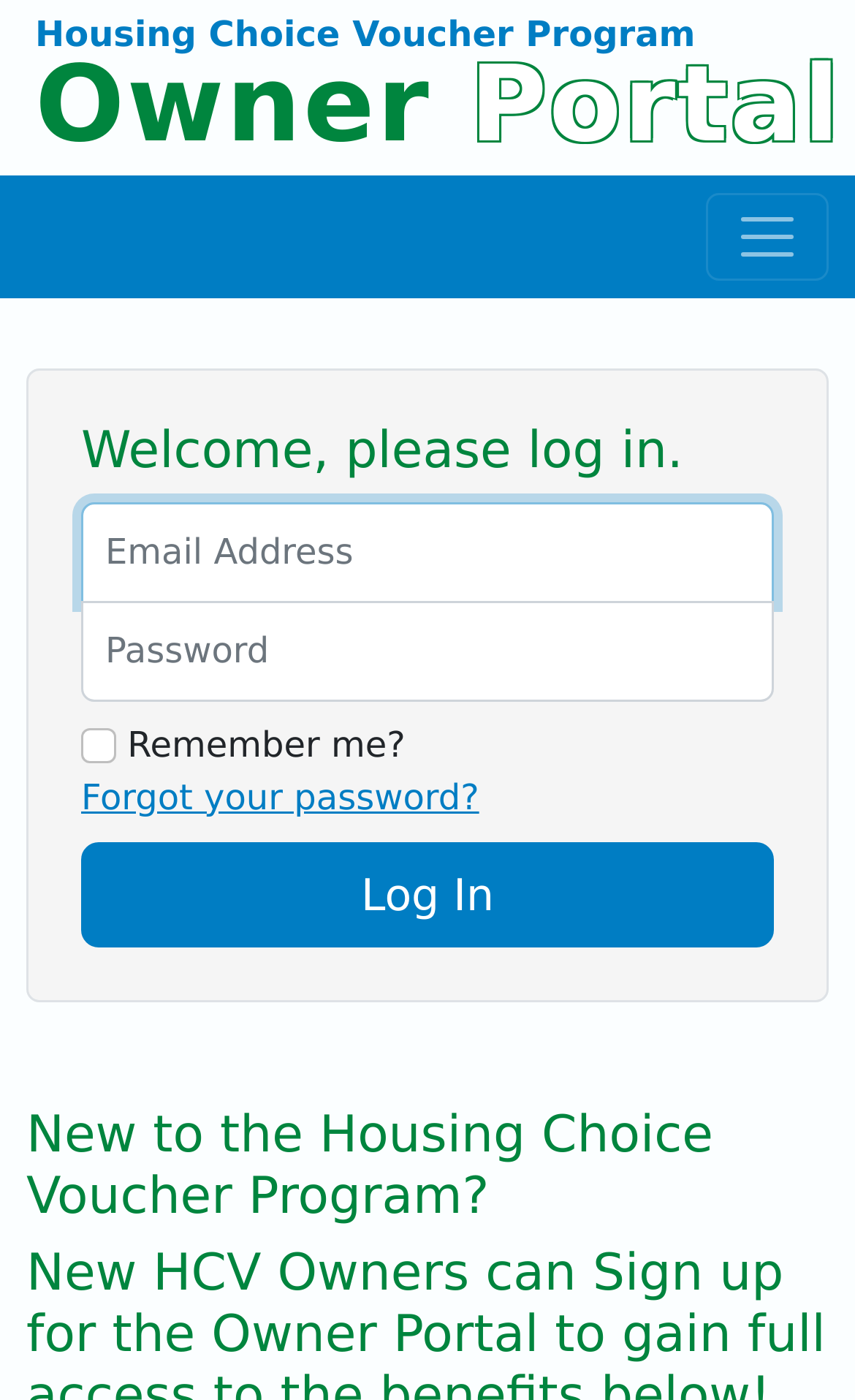What is the purpose of the checkbox?
Refer to the image and provide a one-word or short phrase answer.

Remember me